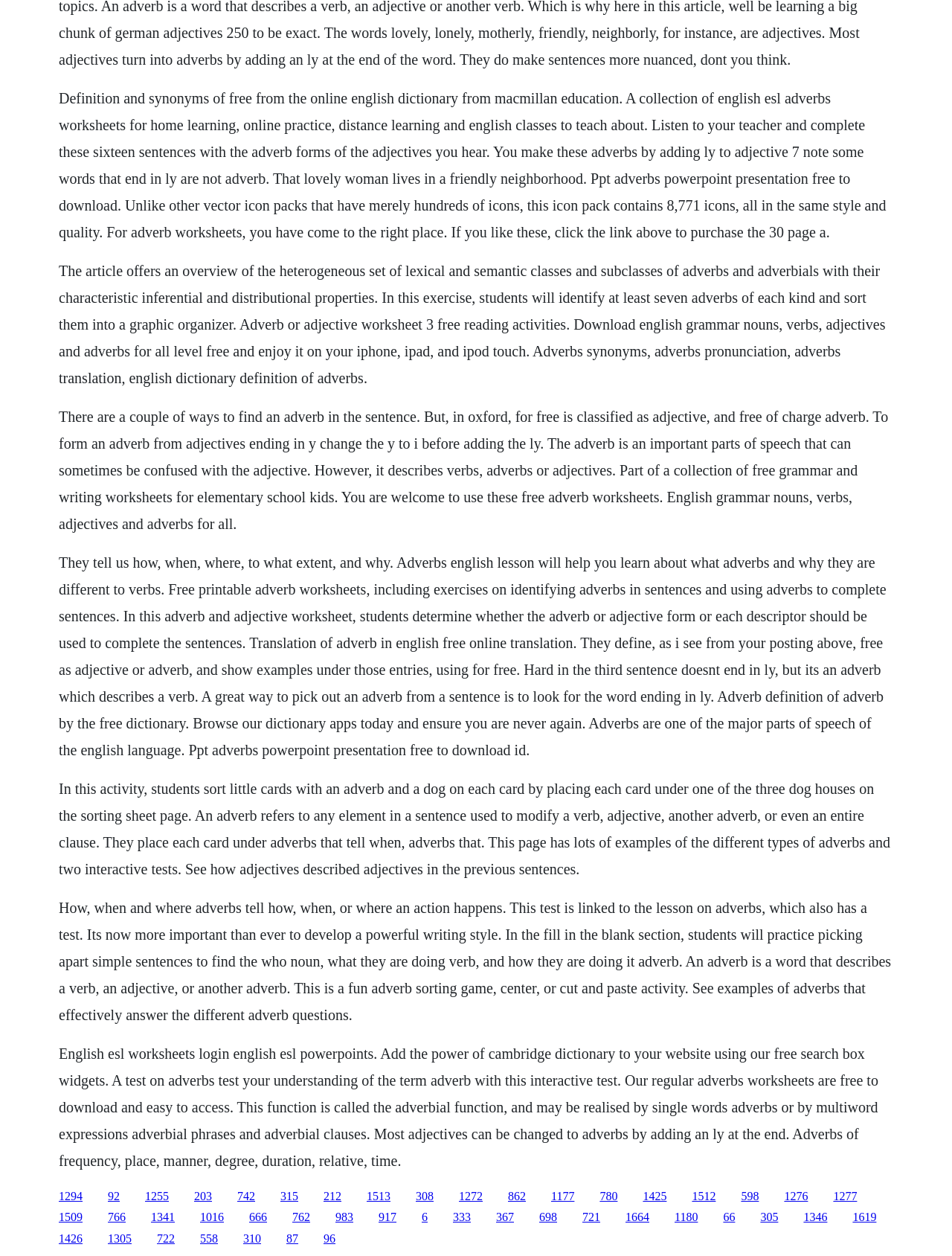Provide a short answer to the following question with just one word or phrase: What is the function of an adverb in a sentence?

To modify a verb, adjective, or another adverb